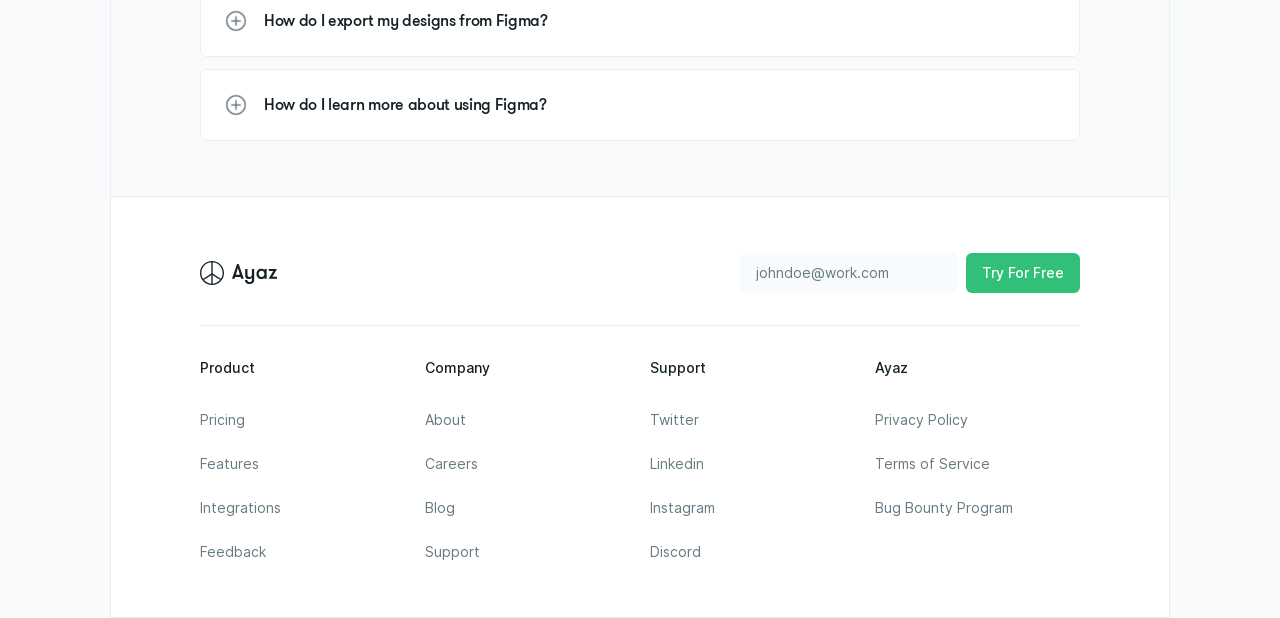Indicate the bounding box coordinates of the clickable region to achieve the following instruction: "Learn more about using Figma."

[0.206, 0.15, 0.825, 0.189]